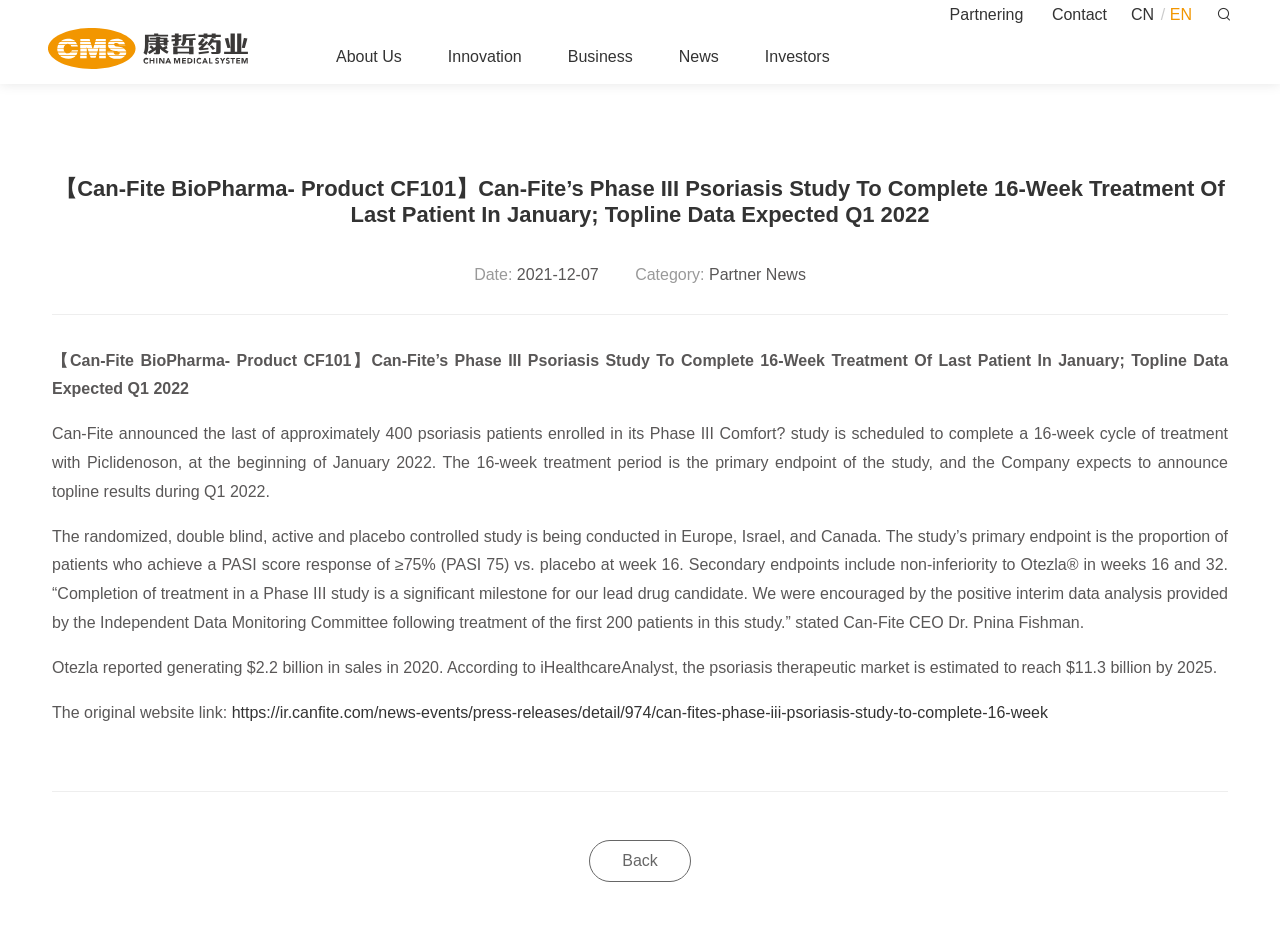Answer the question below using just one word or a short phrase: 
What is the estimated market size of the psoriasis therapeutic market by 2025?

$11.3 billion